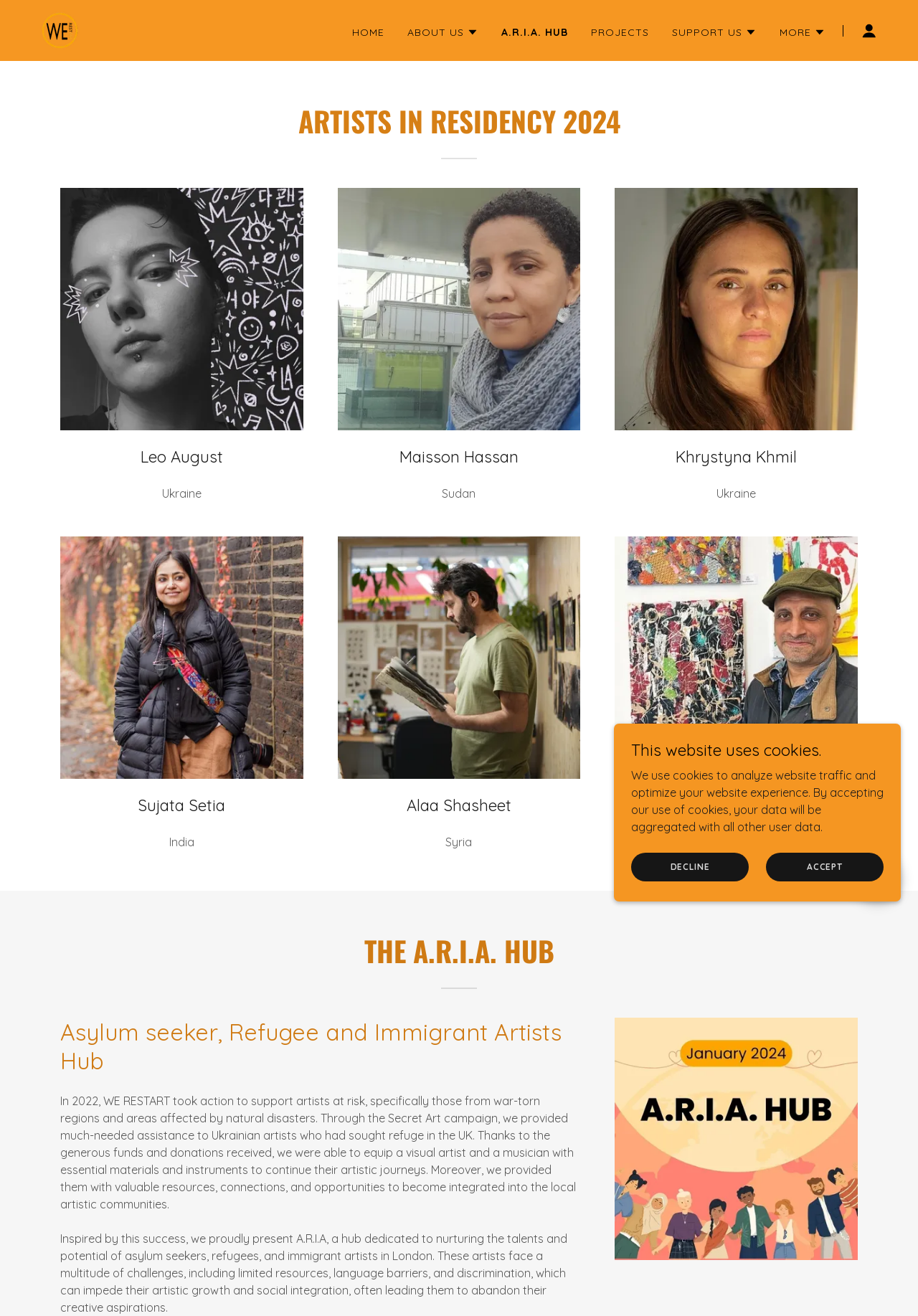Please specify the bounding box coordinates of the element that should be clicked to execute the given instruction: 'Click the 'HOME' link'. Ensure the coordinates are four float numbers between 0 and 1, expressed as [left, top, right, bottom].

[0.379, 0.015, 0.424, 0.034]